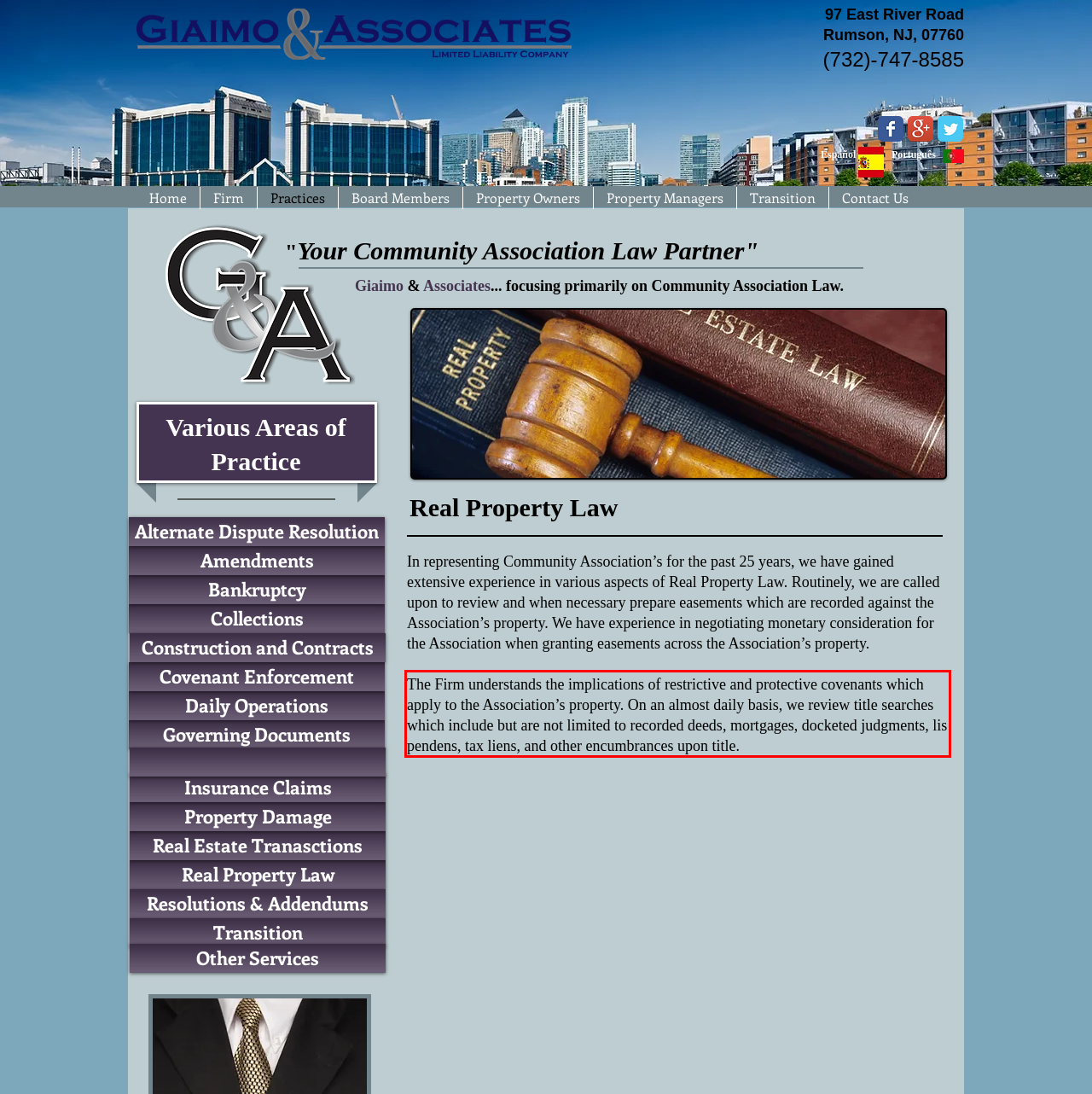Given a webpage screenshot, identify the text inside the red bounding box using OCR and extract it.

The Firm understands the implications of restrictive and protective covenants which apply to the Association’s property. On an almost daily basis, we review title searches which include but are not limited to recorded deeds, mortgages, docketed judgments, lis pendens, tax liens, and other encumbrances upon title.